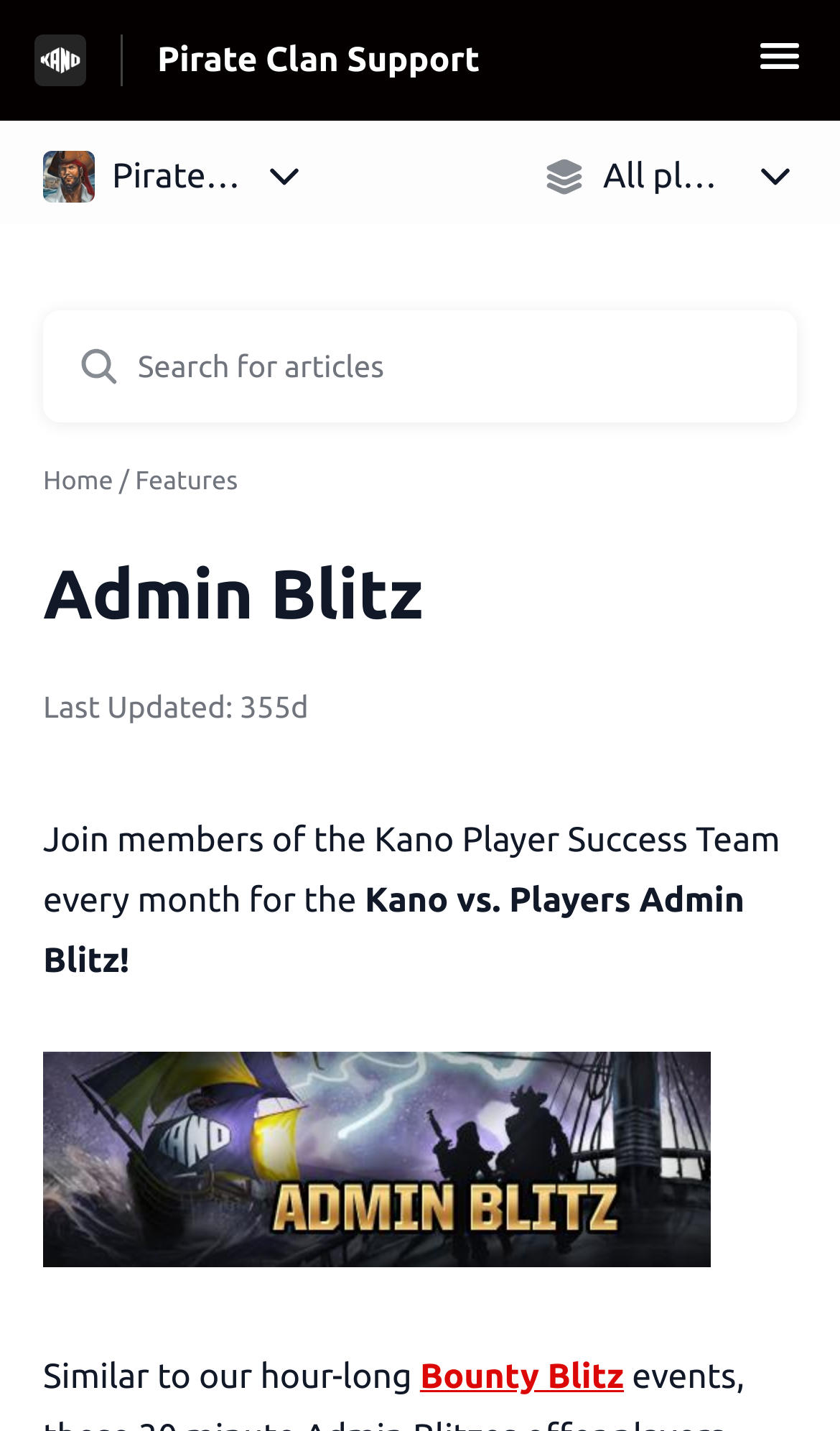Find the coordinates for the bounding box of the element with this description: "parent_node: Similar to our hour-long".

[0.051, 0.735, 0.846, 0.886]